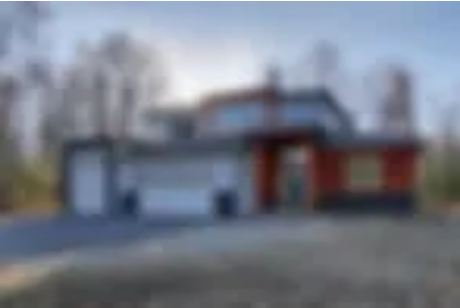What is on the left side of the front elevation?
From the details in the image, answer the question comprehensively.

According to the caption, the front elevation of the house features a garage on the left side, which is accompanied by a spacious driveway leading up to it.